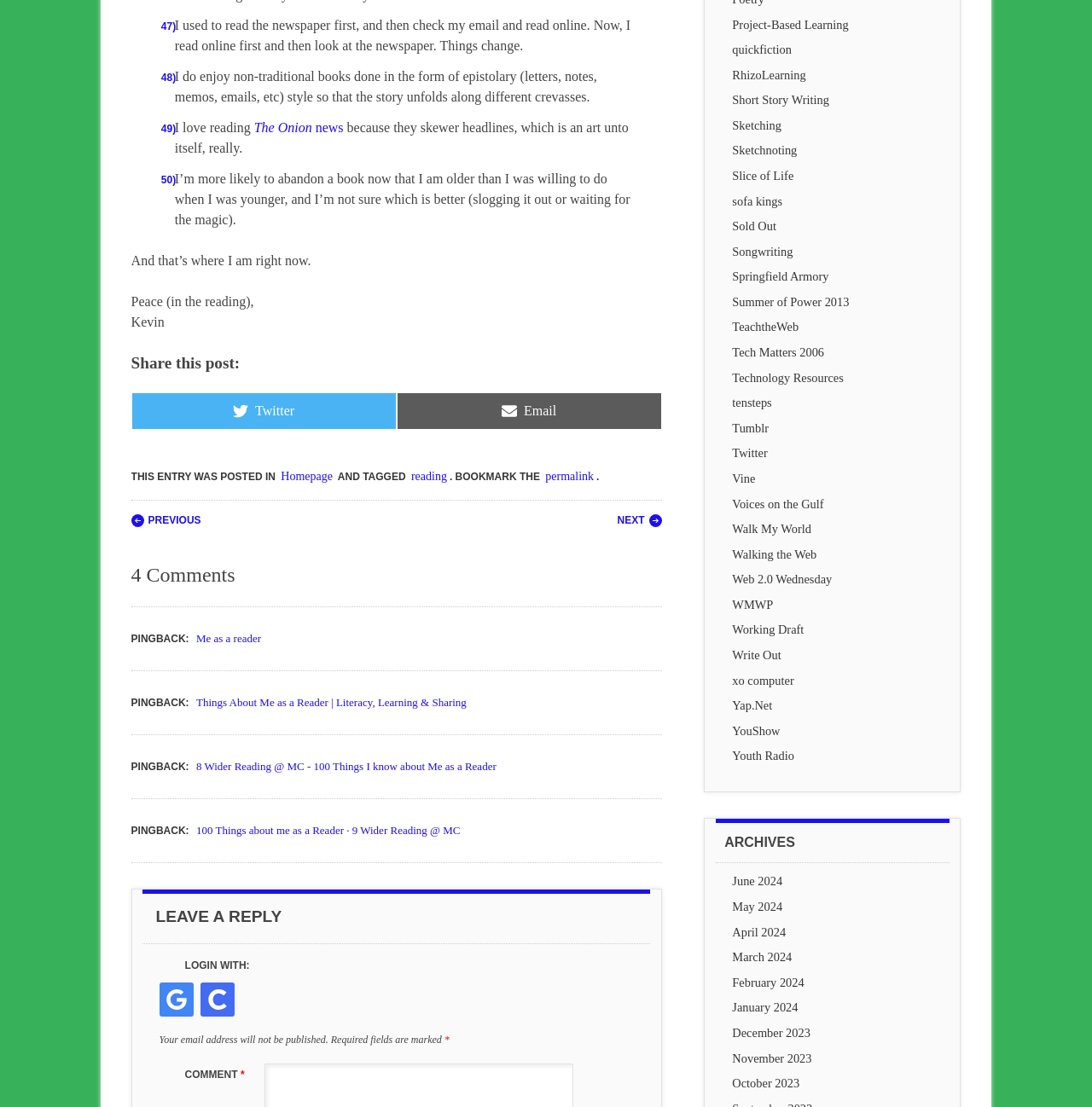Indicate the bounding box coordinates of the clickable region to achieve the following instruction: "Click on the 'NEXT' link."

[0.565, 0.464, 0.606, 0.475]